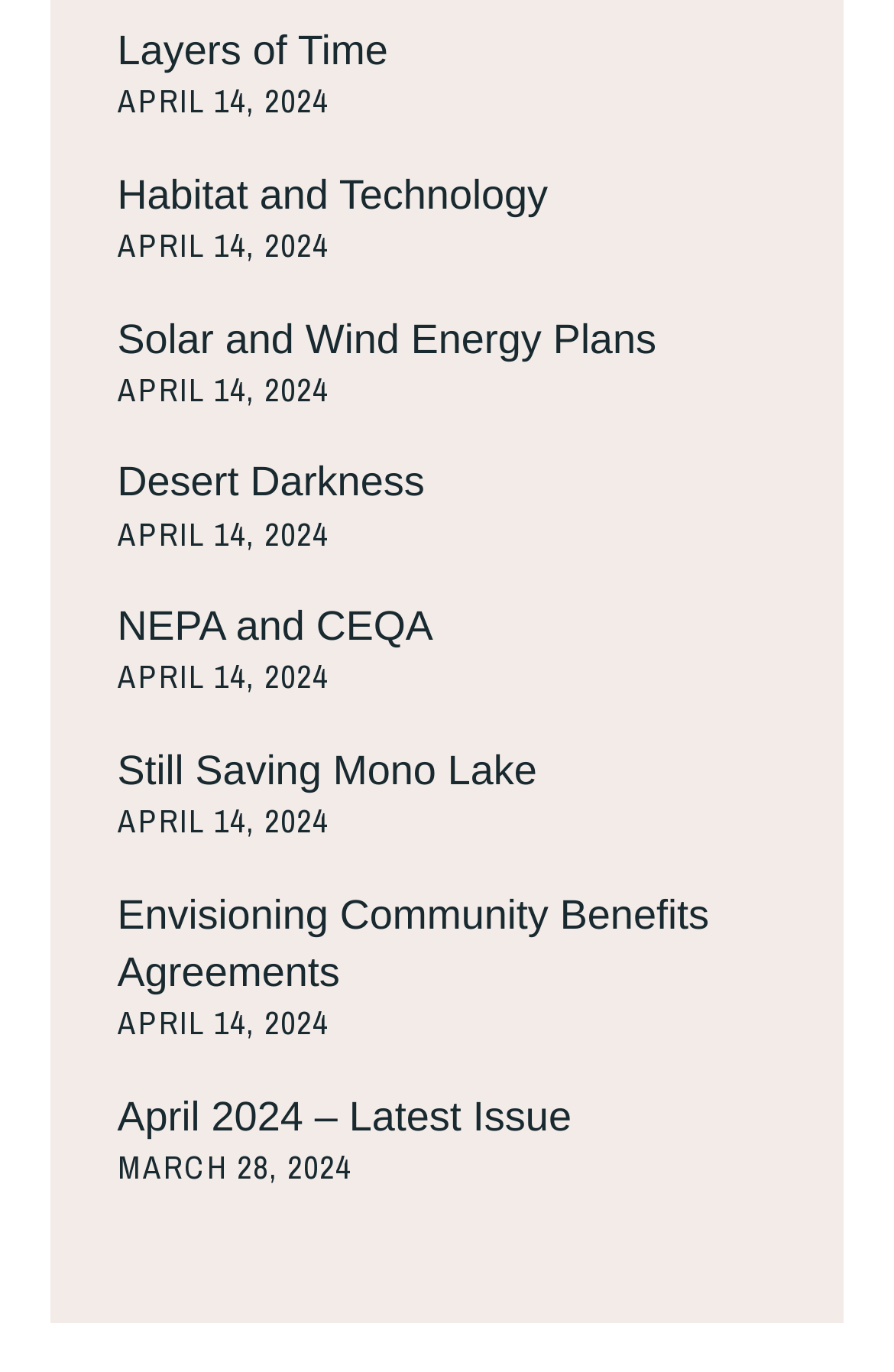Identify the bounding box coordinates of the part that should be clicked to carry out this instruction: "Check out the latest issue in April 2024".

[0.131, 0.797, 0.639, 0.83]